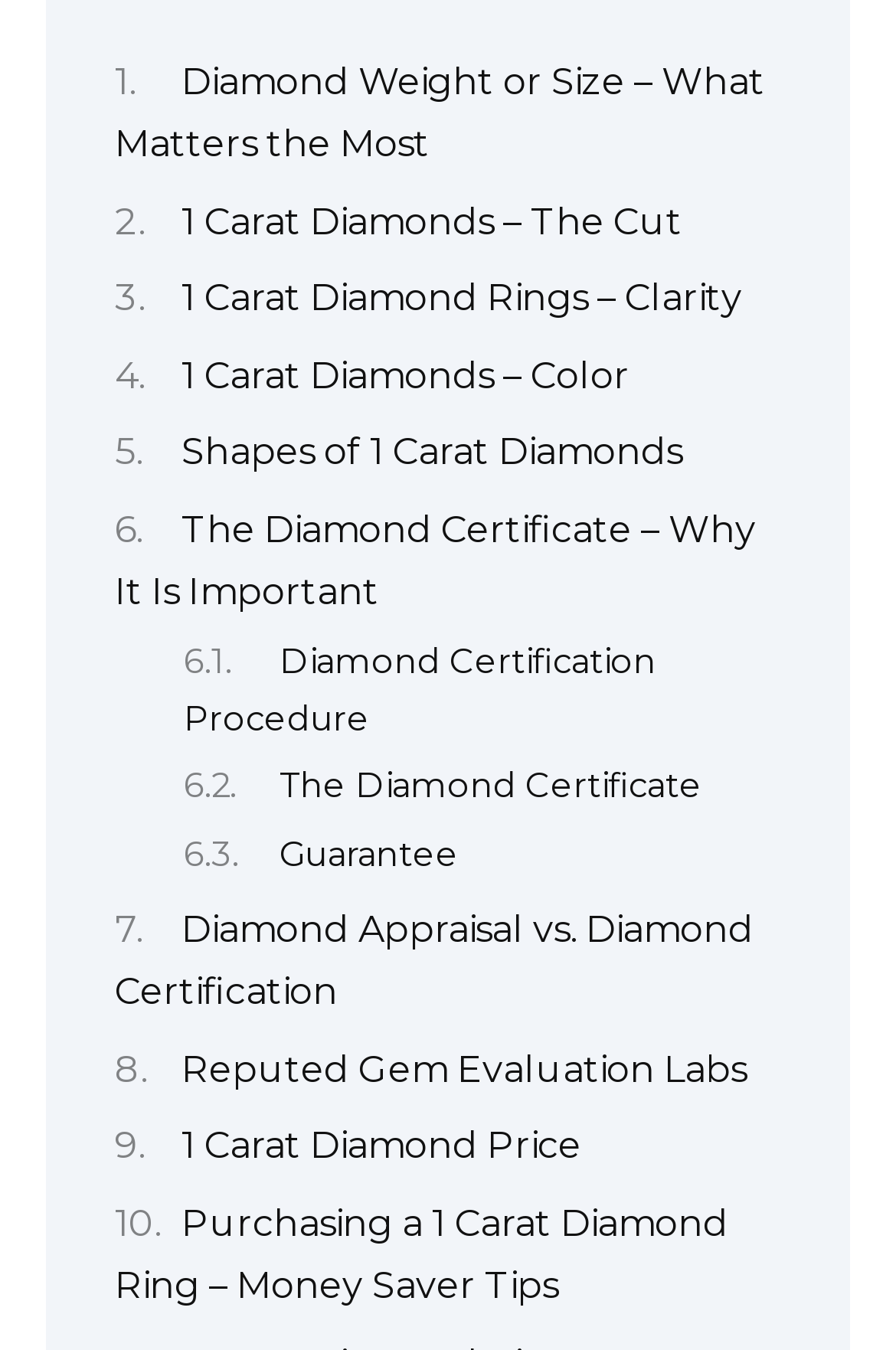Pinpoint the bounding box coordinates for the area that should be clicked to perform the following instruction: "Learn about diamond weight or size".

[0.128, 0.044, 0.854, 0.123]